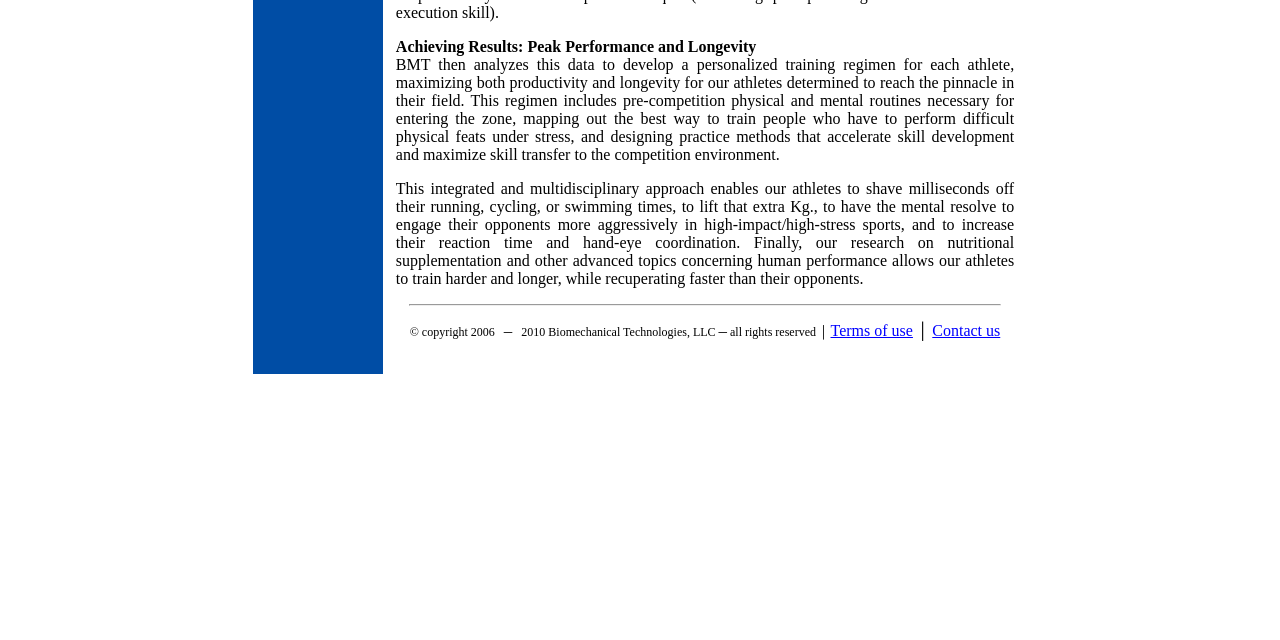Provide the bounding box coordinates of the HTML element described by the text: "Contact us". The coordinates should be in the format [left, top, right, bottom] with values between 0 and 1.

[0.728, 0.503, 0.781, 0.53]